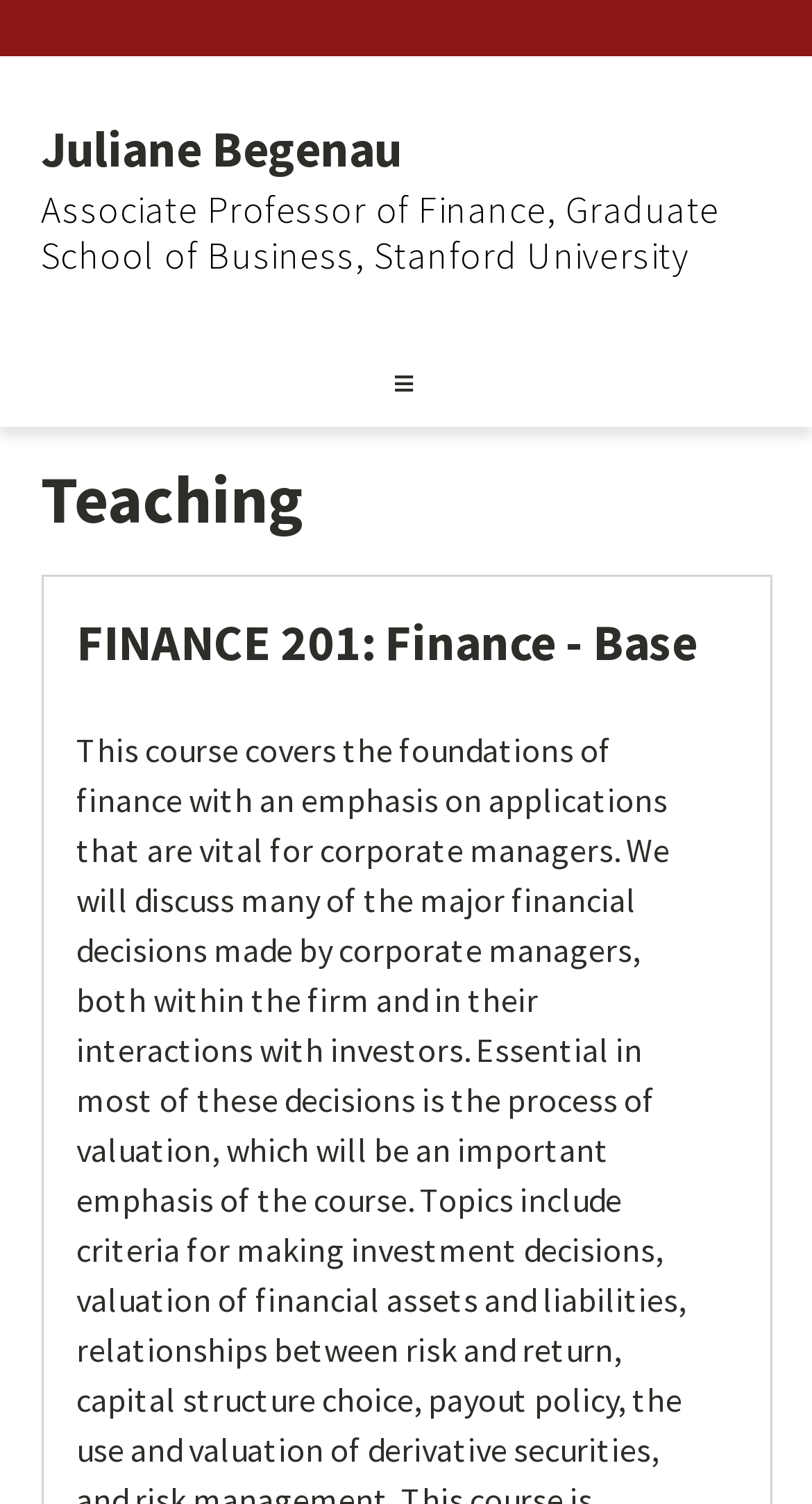What is the professor's affiliation?
Refer to the screenshot and answer in one word or phrase.

Stanford University